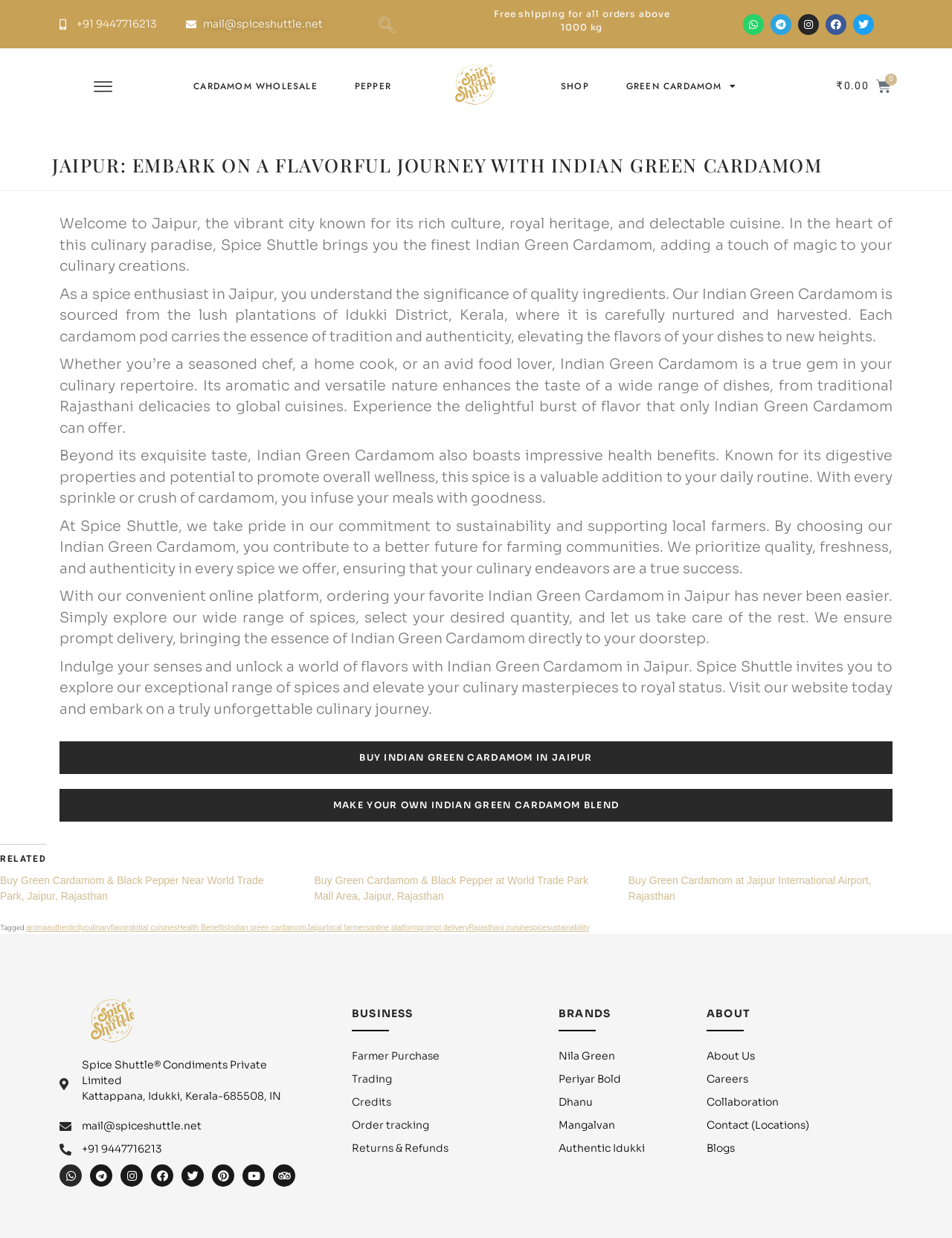Please determine the bounding box coordinates of the element to click in order to execute the following instruction: "Call the customer service". The coordinates should be four float numbers between 0 and 1, specified as [left, top, right, bottom].

[0.08, 0.014, 0.164, 0.025]